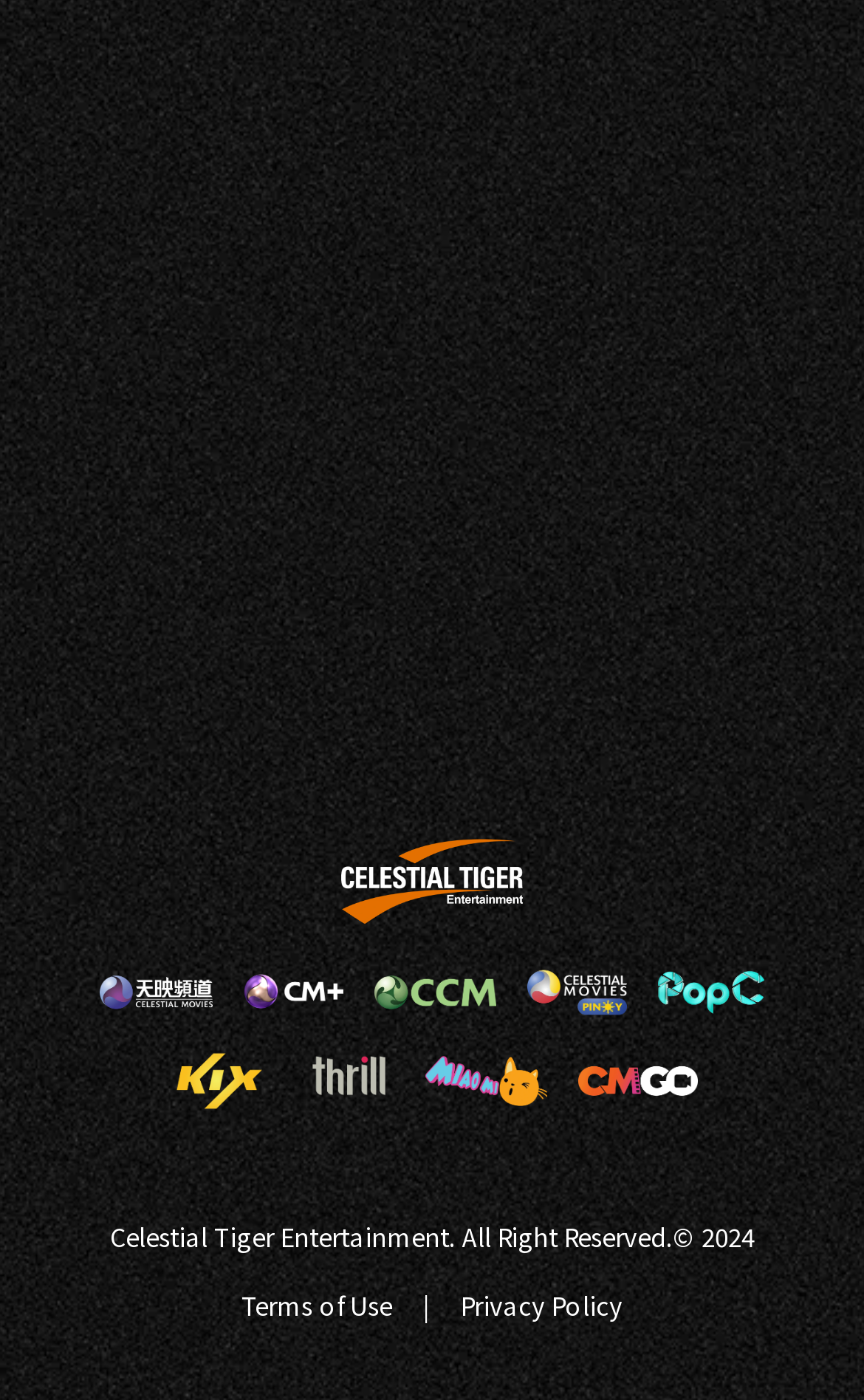Are there any images on the webpage?
Refer to the screenshot and answer in one word or phrase.

Yes